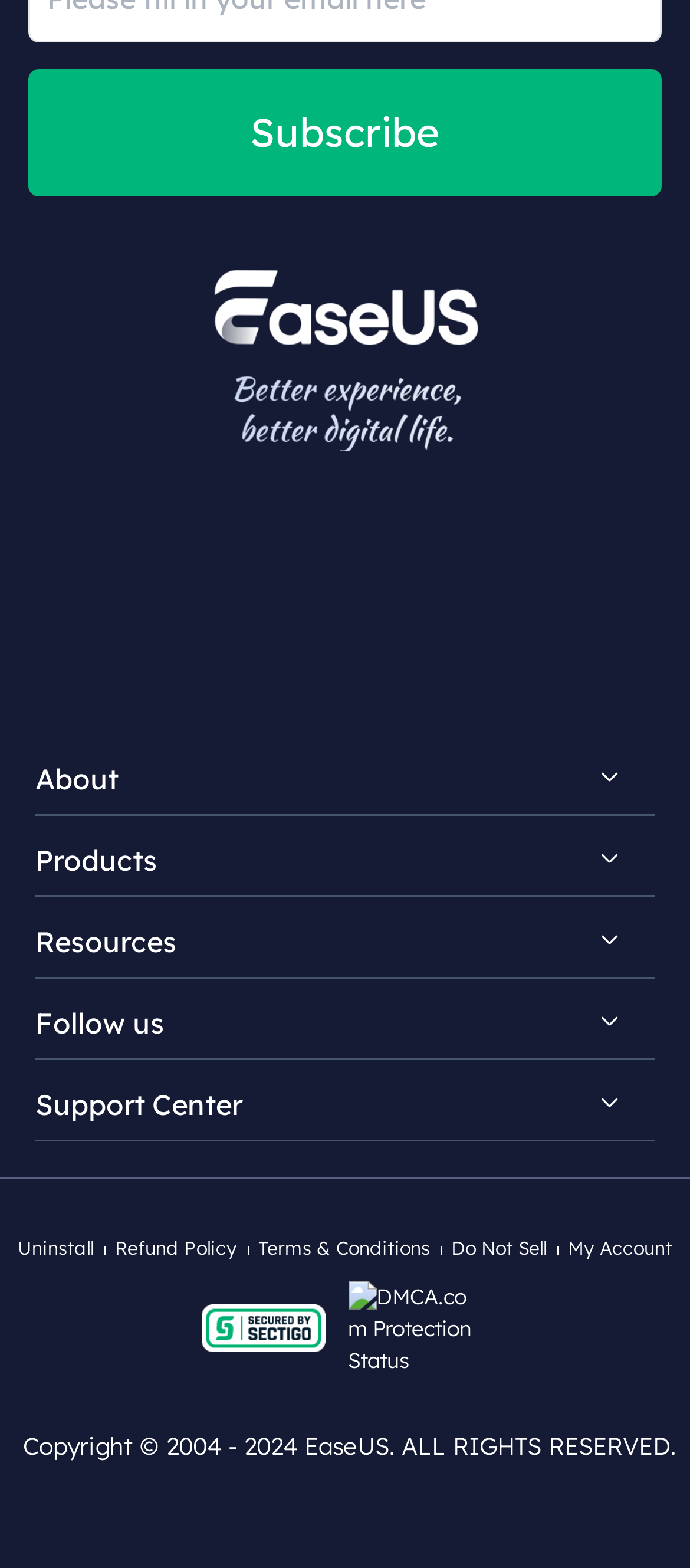Predict the bounding box coordinates of the area that should be clicked to accomplish the following instruction: "Contact Support Team". The bounding box coordinates should consist of four float numbers between 0 and 1, i.e., [left, top, right, bottom].

[0.077, 0.746, 0.949, 0.789]